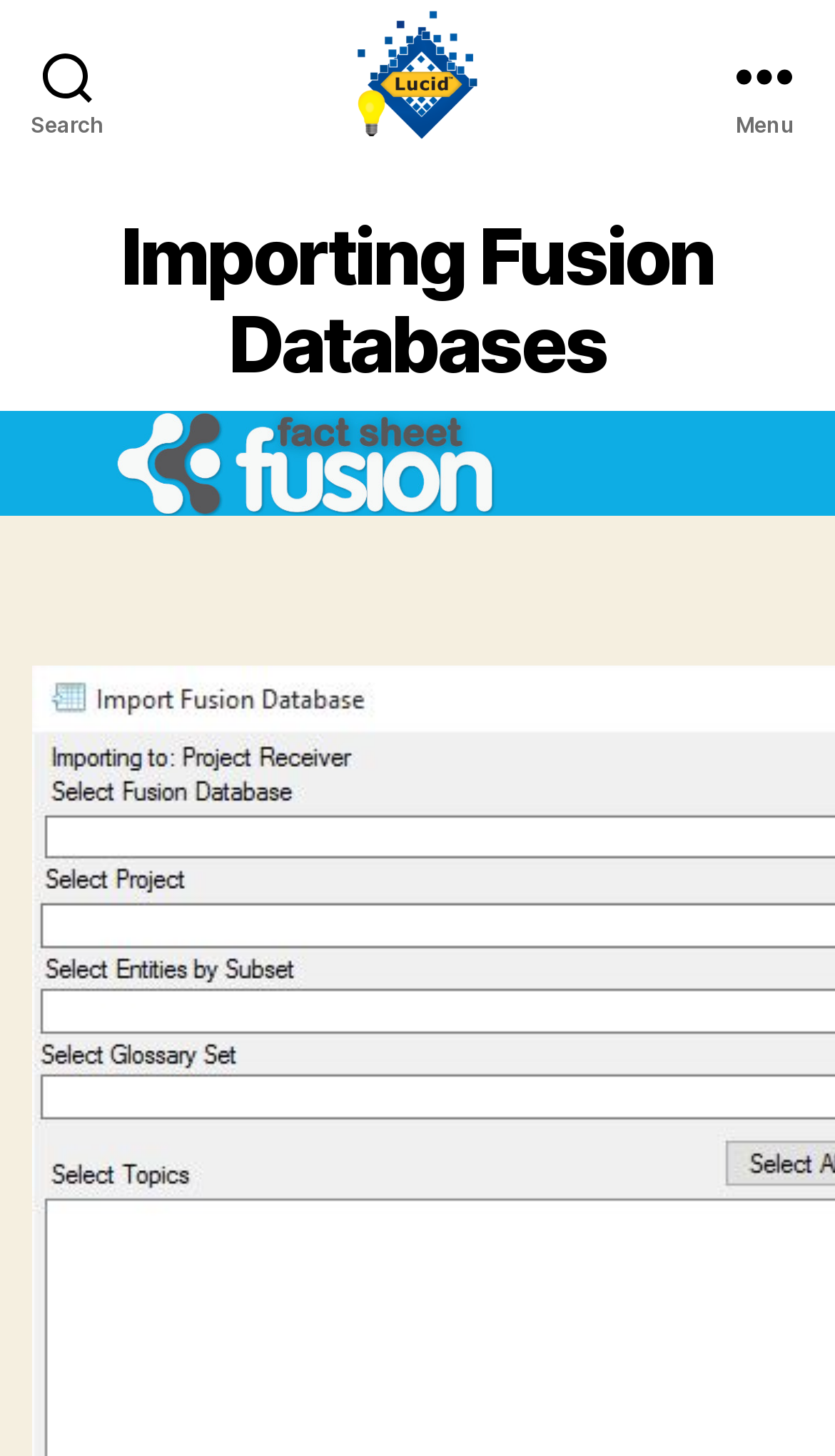Write an elaborate caption that captures the essence of the webpage.

The webpage is about importing Fact Sheet Fusion databases, specifically versions one and two. At the top left corner, there is a search button. Next to it, on the top center, is the Lucid help logo, which is an image and also a link. On the top right corner, there is a menu button. 

Below the top section, there is a header section that spans the entire width of the page. Within this section, the main heading "Importing Fusion Databases" is prominently displayed. 

Underneath the header section, there is a banner image that takes up the full width of the page, displaying the Fact Sheet Fusion logo.